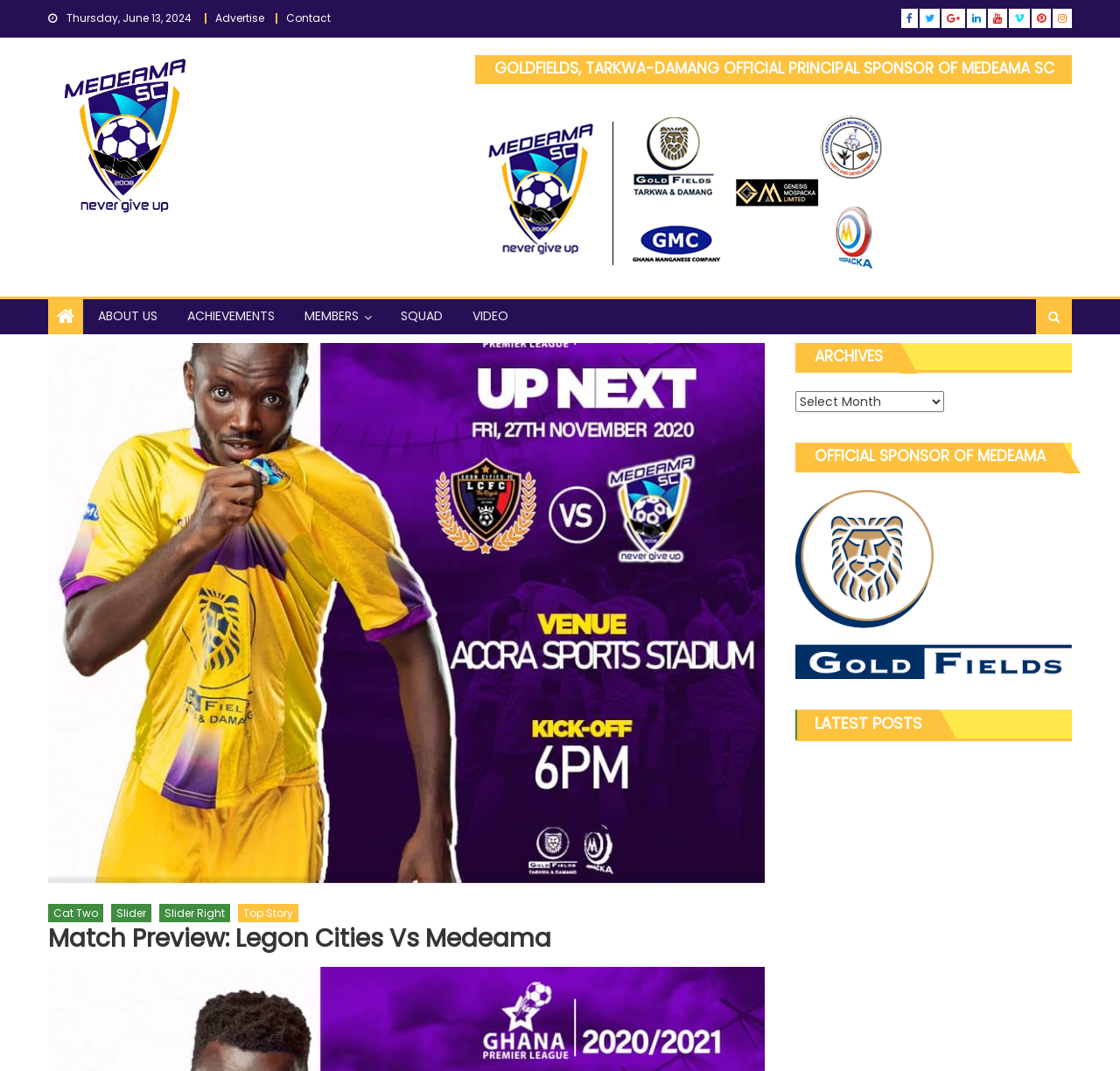What is the title of the section with the latest posts?
Answer briefly with a single word or phrase based on the image.

LATEST POSTS